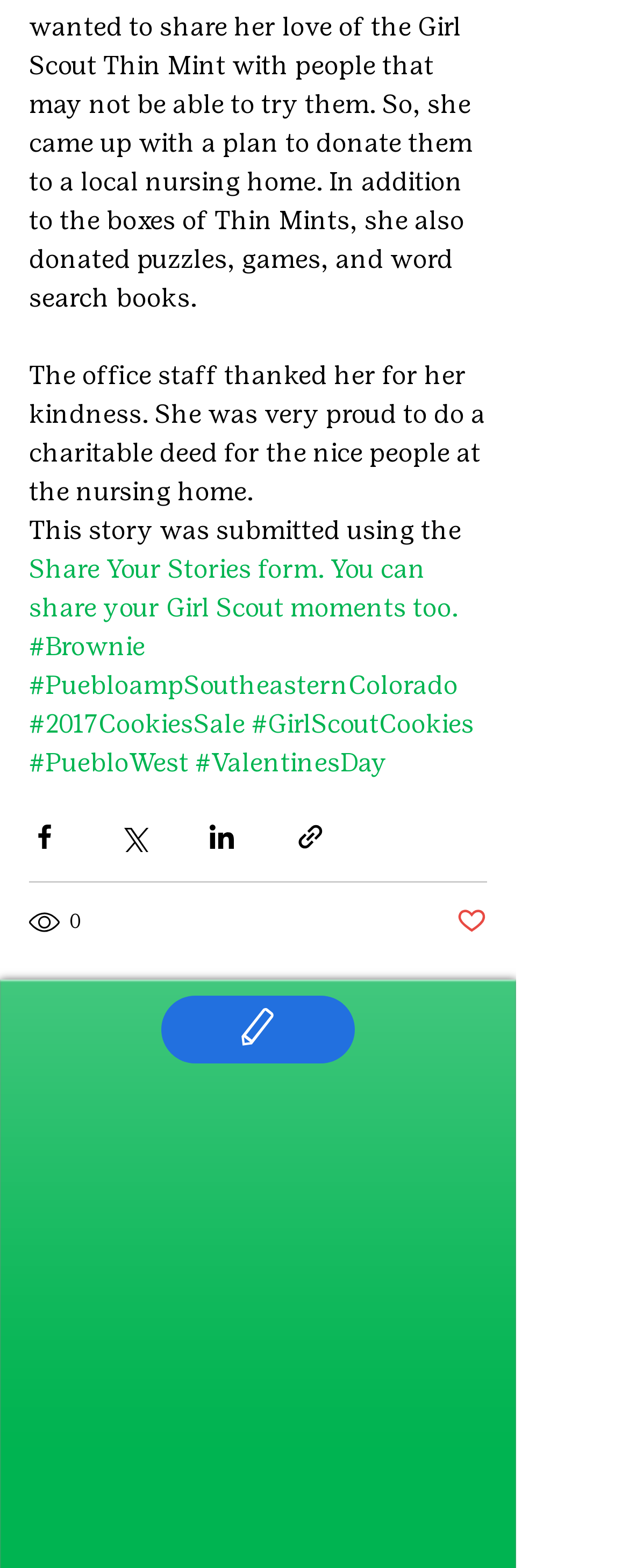Please identify the bounding box coordinates of the element that needs to be clicked to execute the following command: "Edit the post". Provide the bounding box using four float numbers between 0 and 1, formatted as [left, top, right, bottom].

[0.256, 0.635, 0.564, 0.678]